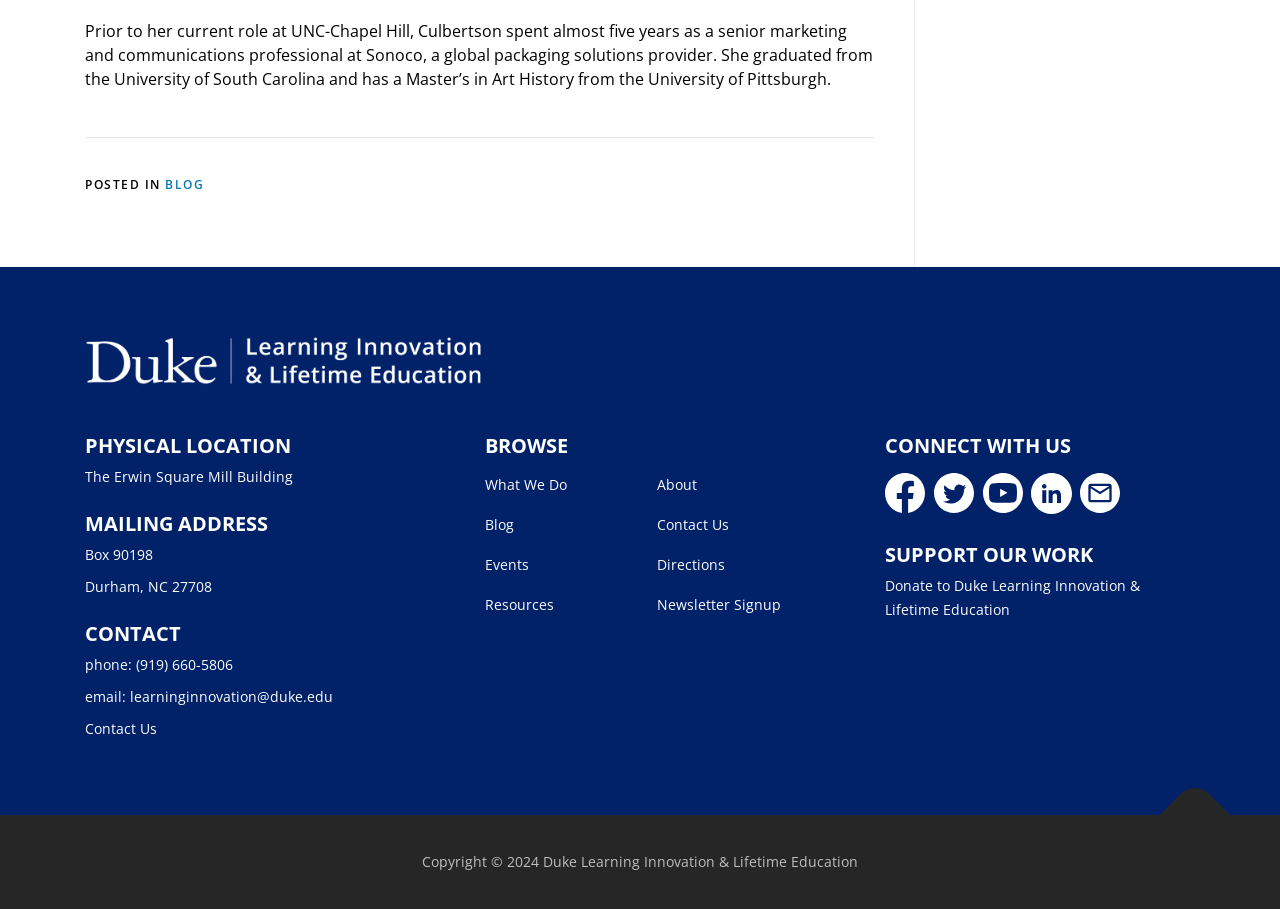Can you give a detailed response to the following question using the information from the image? What is the phone number to contact Duke Learning Innovation?

I found the answer by looking at the 'CONTACT' section which is located in the middle section of the webpage. It mentions 'phone: (919) 660-5806'.